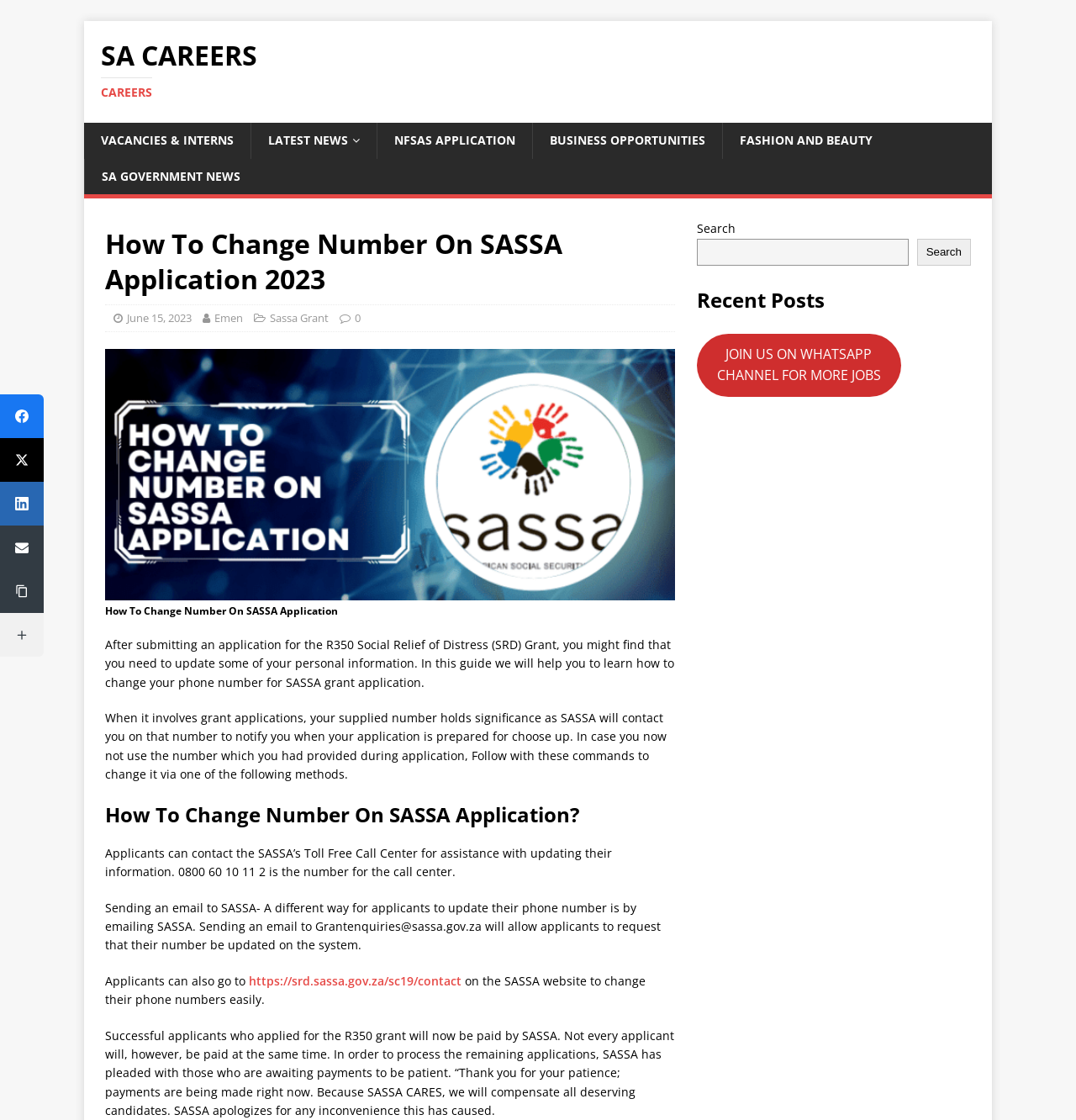Locate the bounding box coordinates of the clickable region to complete the following instruction: "Search for a topic."

[0.647, 0.213, 0.844, 0.237]